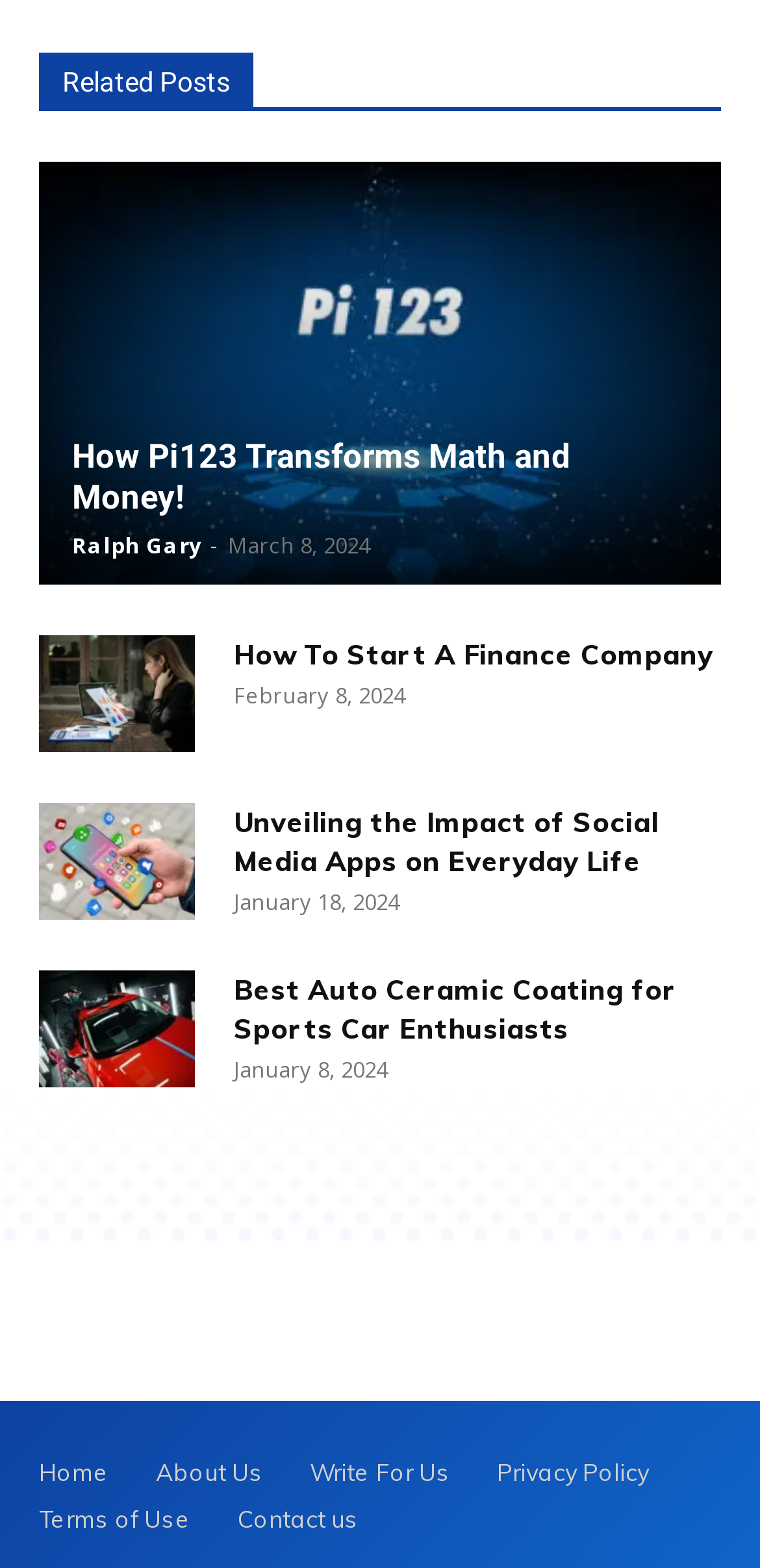How many navigation links are there at the bottom?
Answer the question with a single word or phrase, referring to the image.

7